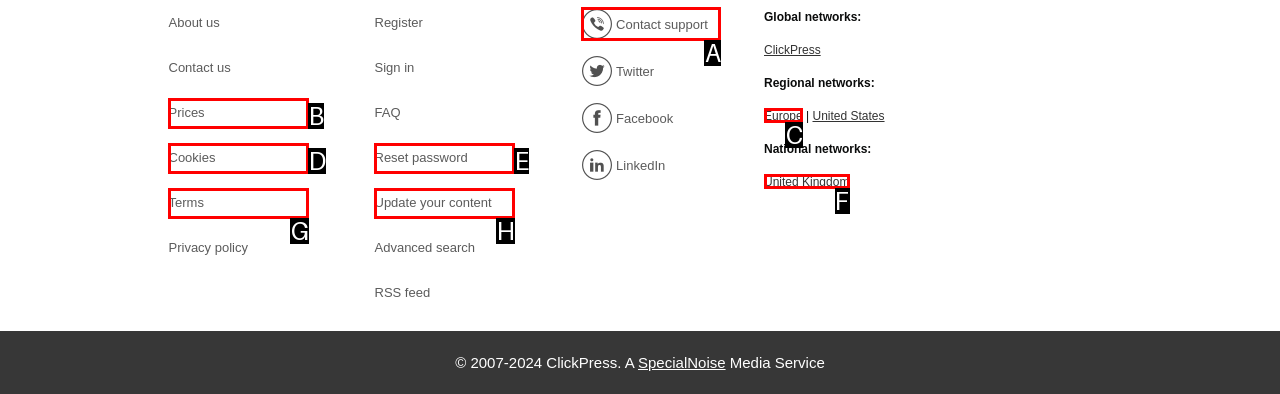Which option should you click on to fulfill this task: Contact support for help? Answer with the letter of the correct choice.

A